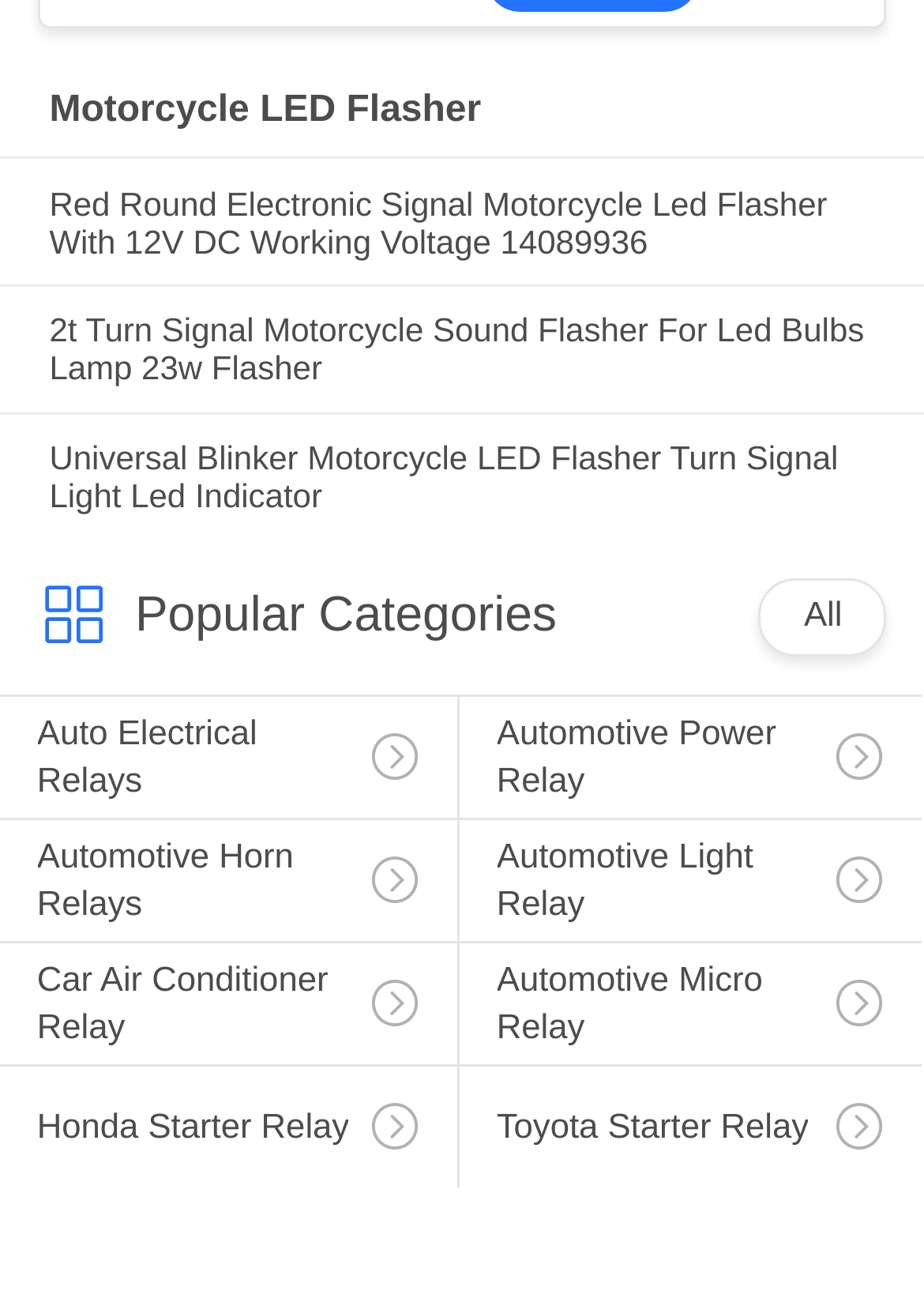Pinpoint the bounding box coordinates of the clickable area needed to execute the instruction: "View Red Round Electronic Signal Motorcycle Led Flasher". The coordinates should be specified as four float numbers between 0 and 1, i.e., [left, top, right, bottom].

[0.053, 0.141, 0.947, 0.199]